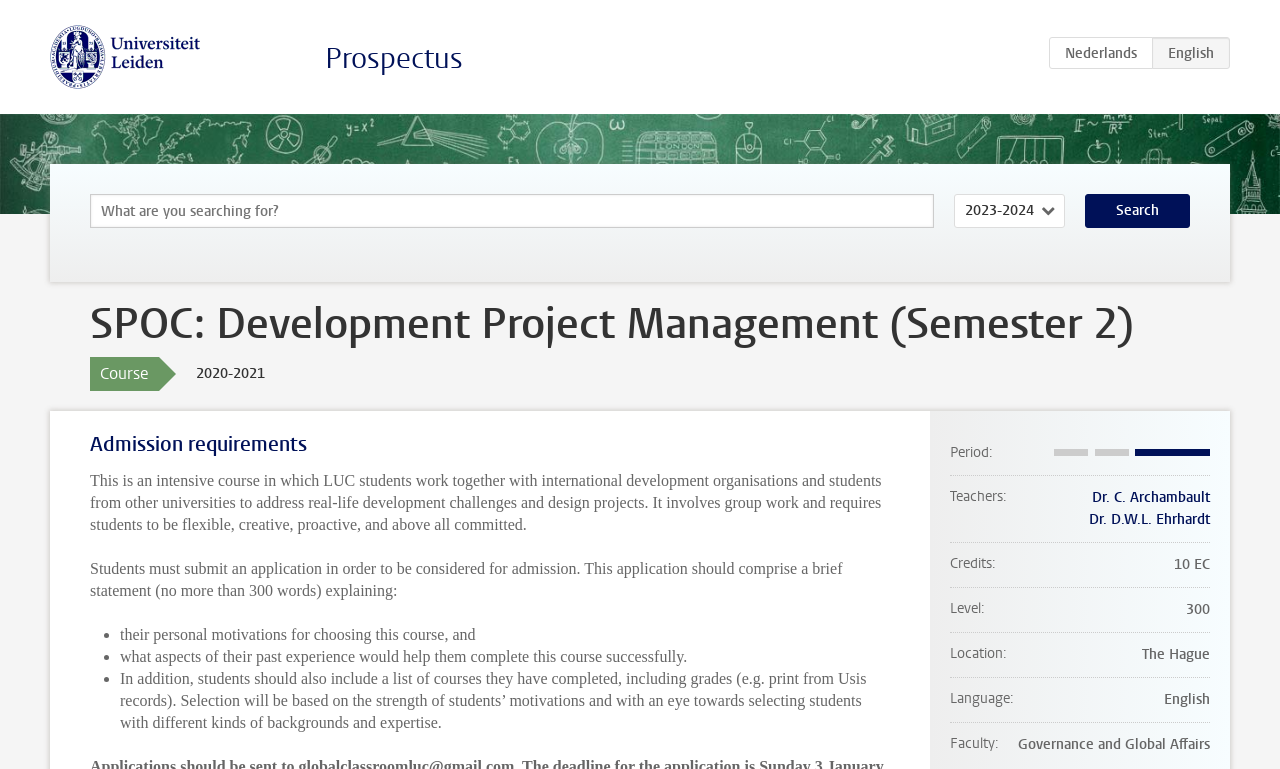Given the description: "Video", determine the bounding box coordinates of the UI element. The coordinates should be formatted as four float numbers between 0 and 1, [left, top, right, bottom].

None